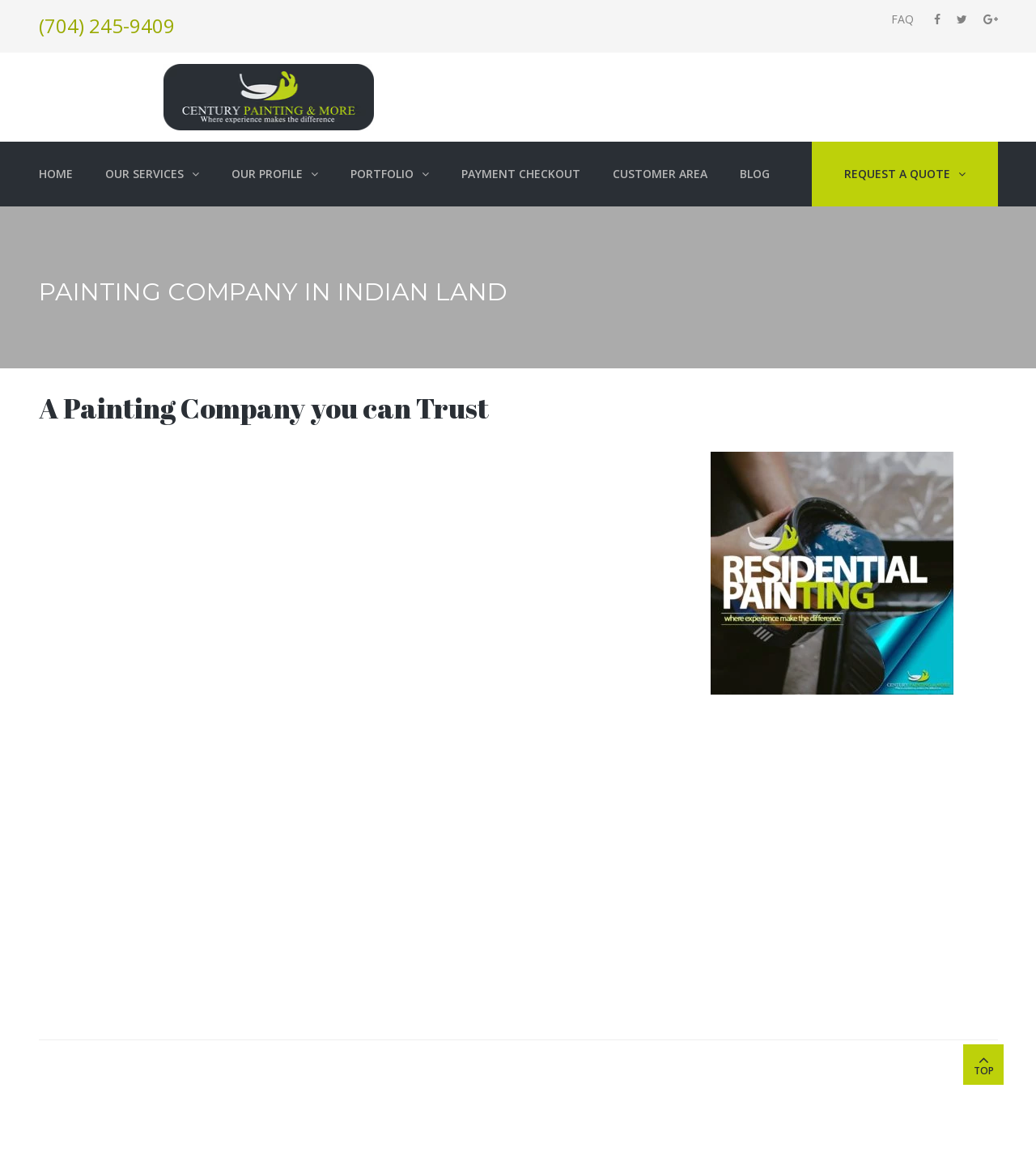What is the phone number to call for a free quotation?
Give a thorough and detailed response to the question.

I found the phone number by looking at the link element with the text '(704) 245-9409' which is located at the top of the webpage.